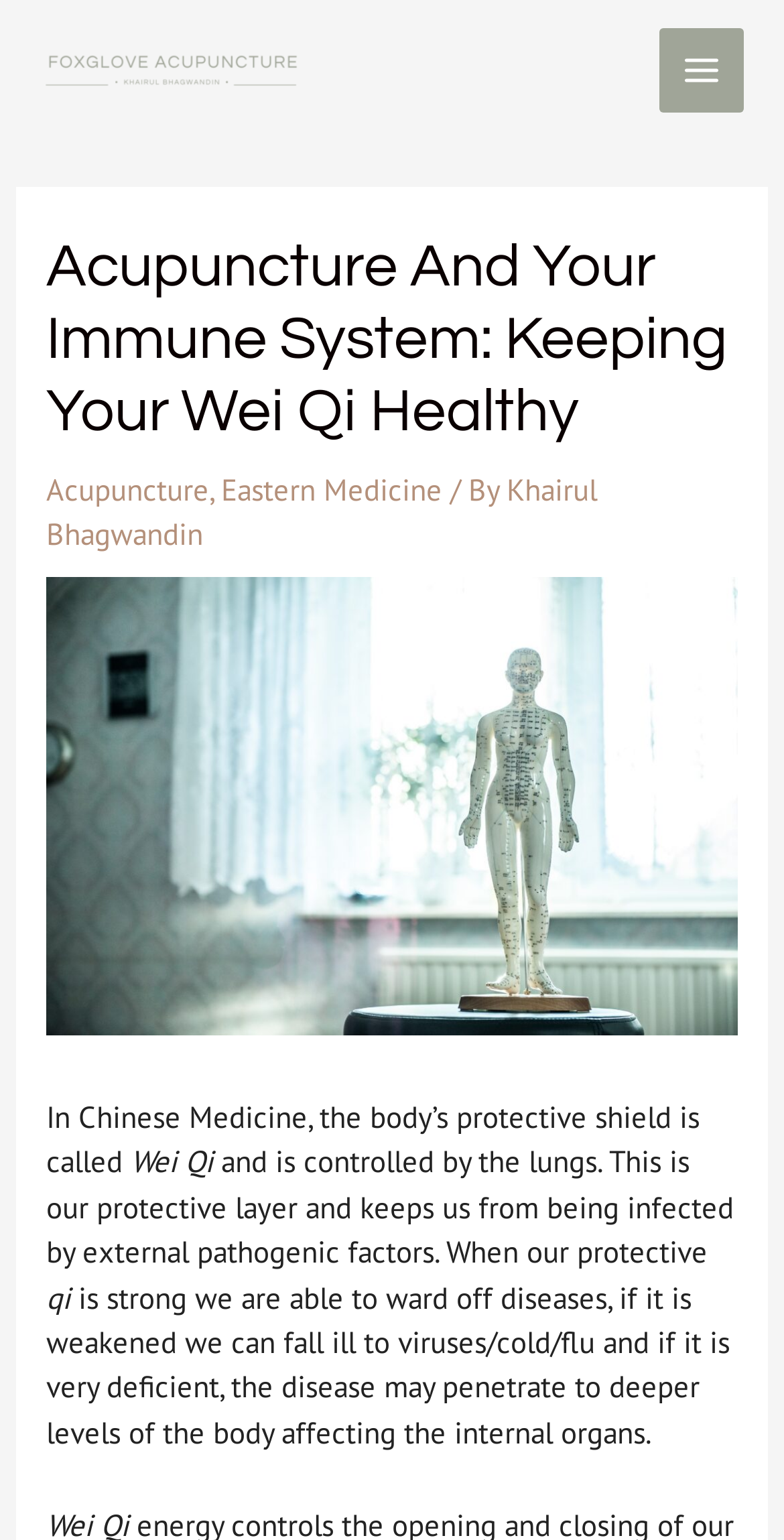Find the headline of the webpage and generate its text content.

Acupuncture And Your Immune System: Keeping Your Wei Qi Healthy